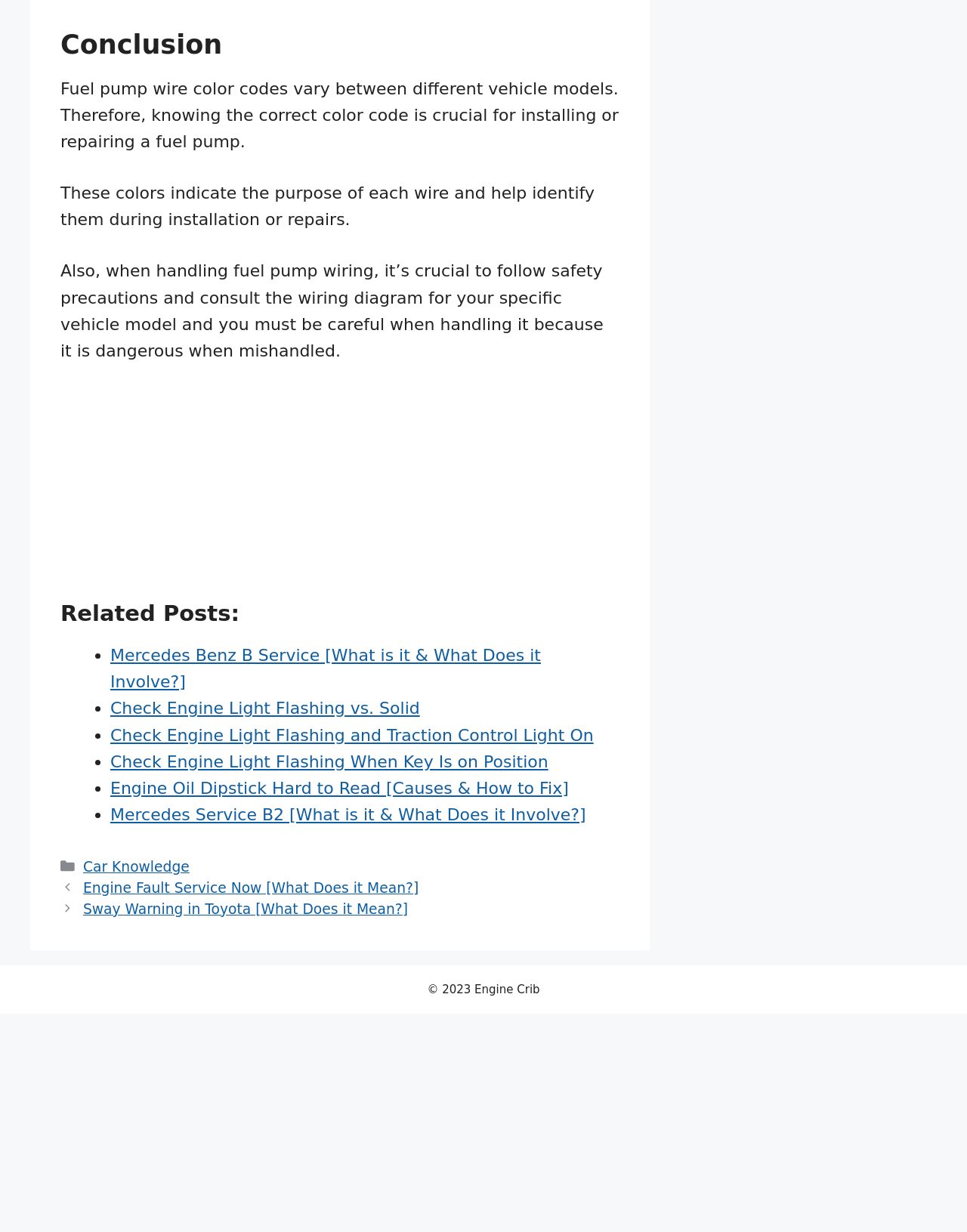Locate the bounding box coordinates of the element that should be clicked to fulfill the instruction: "Click on 'Check Engine Light Flashing vs. Solid'".

[0.114, 0.567, 0.434, 0.583]